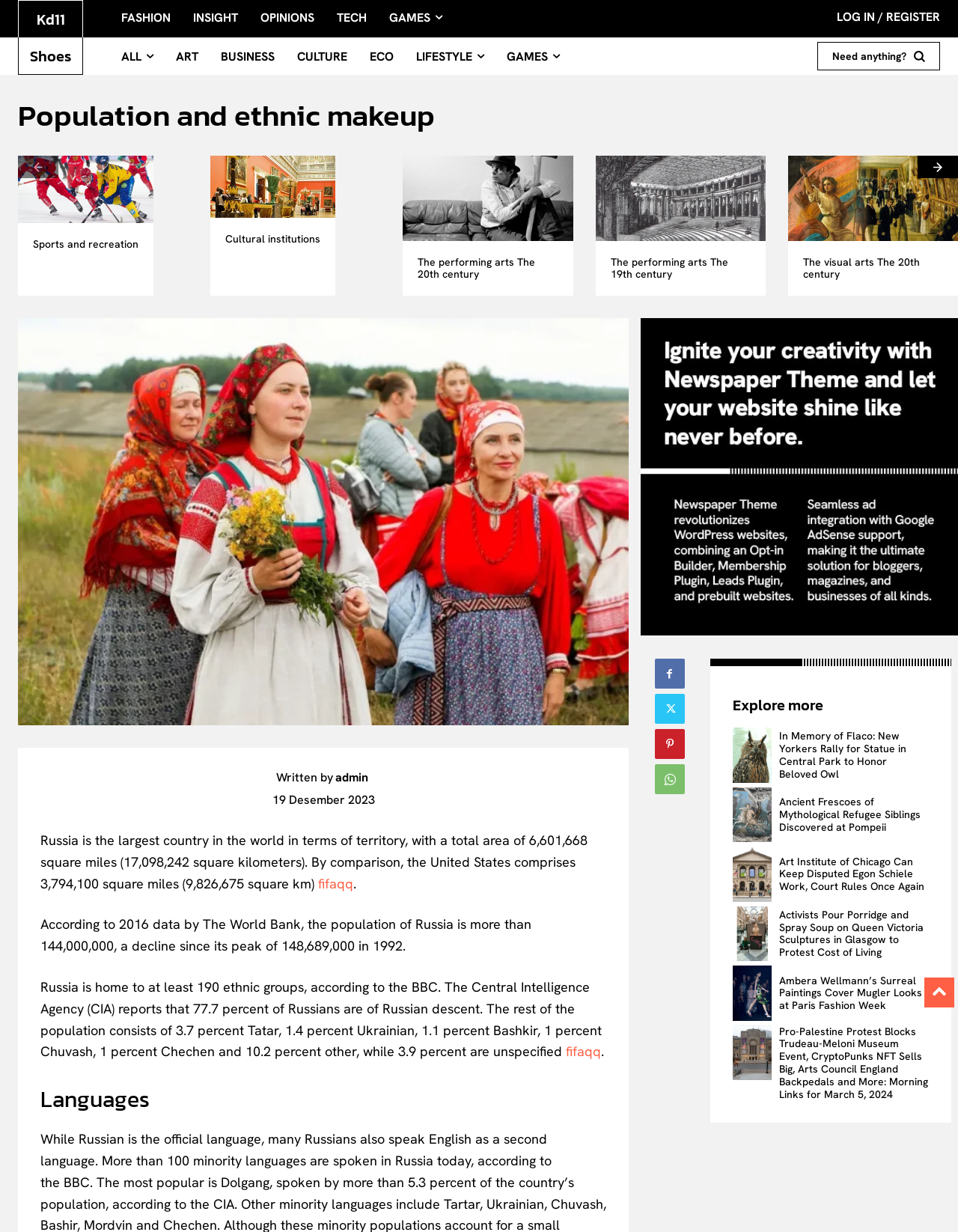Answer the question using only one word or a concise phrase: What is the population of Russia?

over 144,000,000